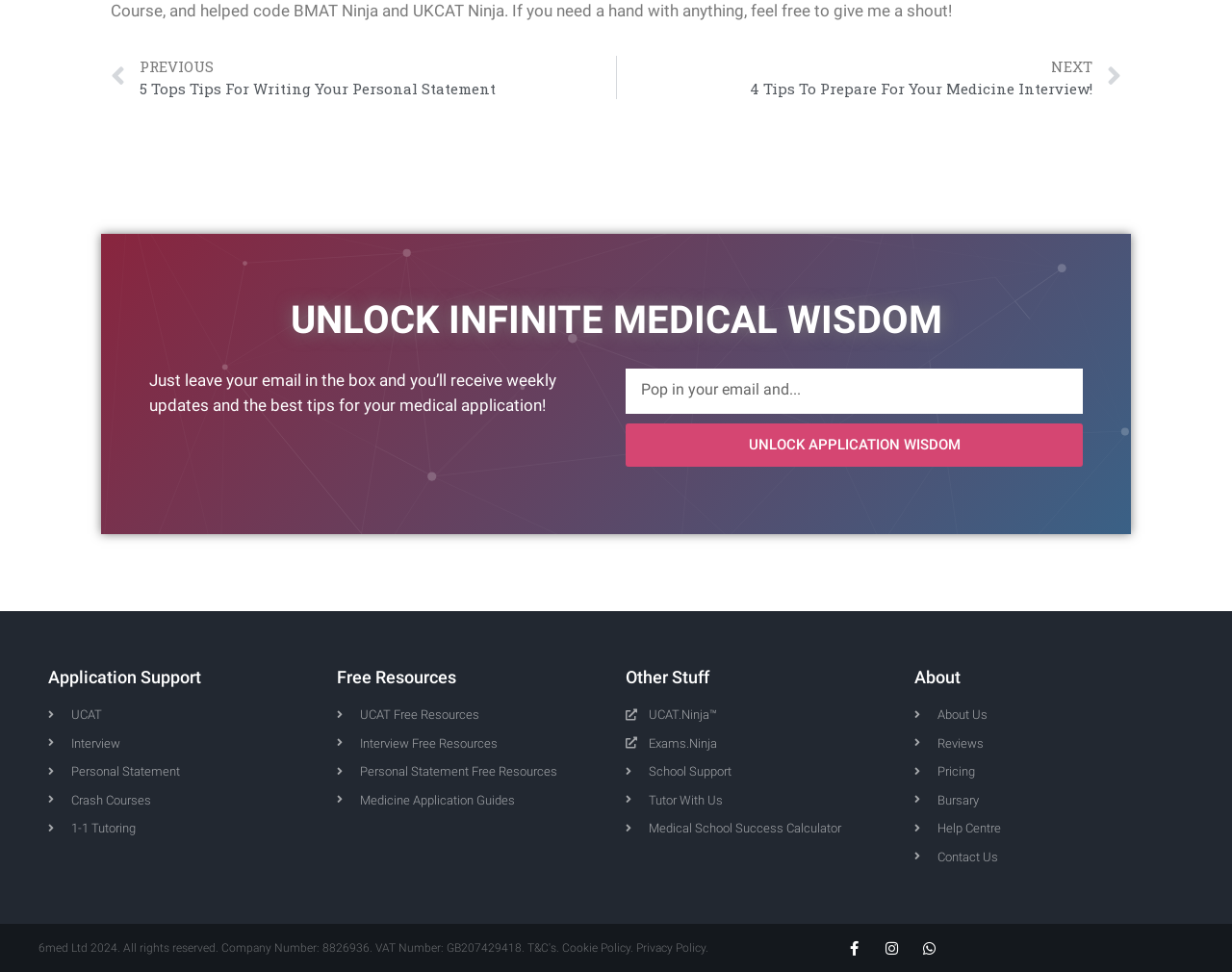What is the purpose of the 'UNLOCK APPLICATION WISDOM' button?
Give a detailed explanation using the information visible in the image.

The 'UNLOCK APPLICATION WISDOM' button is located next to the email textbox, and its purpose is likely to unlock some kind of application wisdom or resources after the user enters their email address.